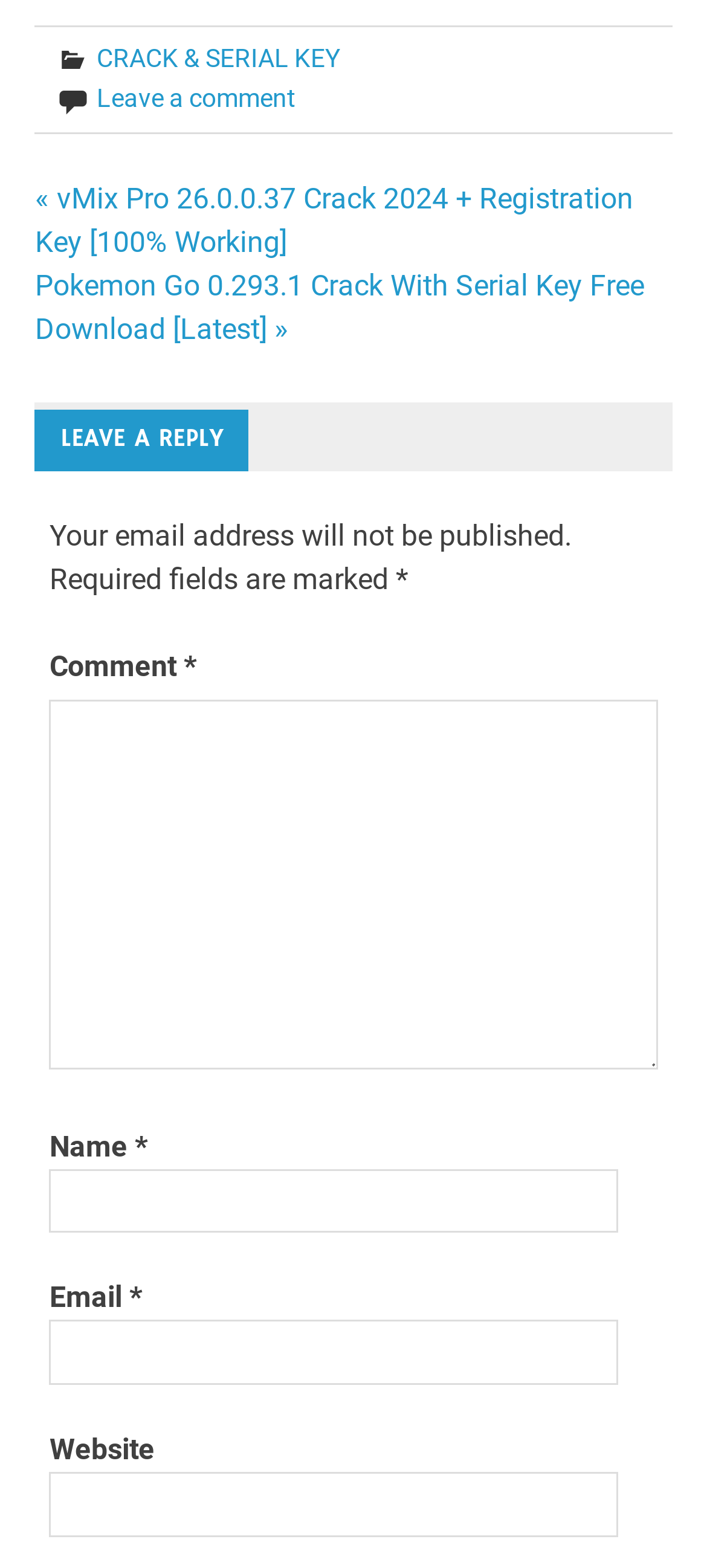Please give the bounding box coordinates of the area that should be clicked to fulfill the following instruction: "Click on the '« vMix Pro 26.0.0.37 Crack 2024 + Registration Key [100% Working]' link". The coordinates should be in the format of four float numbers from 0 to 1, i.e., [left, top, right, bottom].

[0.049, 0.115, 0.895, 0.165]